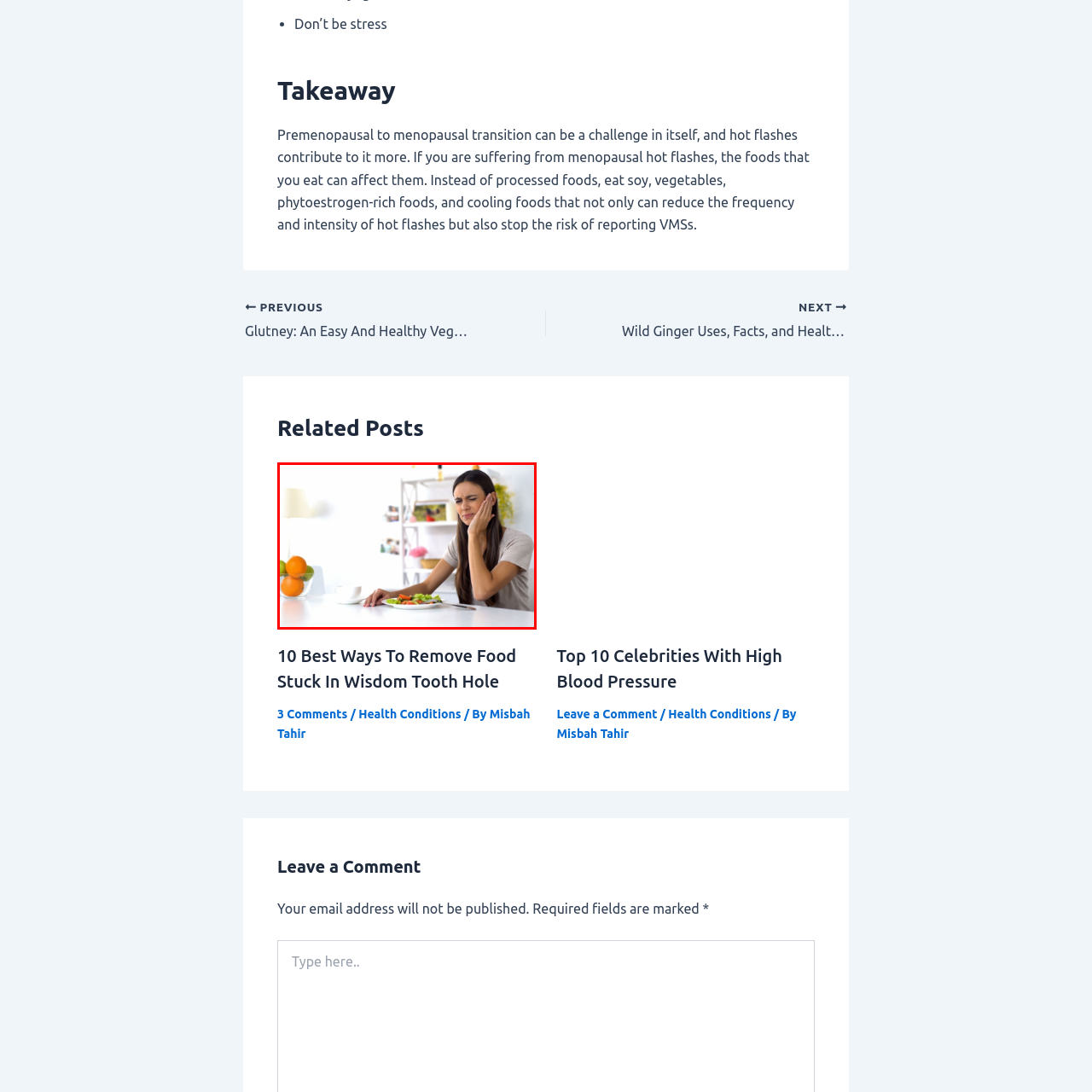Examine the area surrounded by the red box and describe it in detail.

The image depicts a woman sitting at a table, visibly distressed as she touches her face with a pained expression. She appears to be experiencing discomfort, likely related to dental issues, evidenced by her hand on her jaw. In front of her is a plate of colorful salad, suggesting she is attempting to eat a healthy meal despite her discomfort. The setting is bright and airy, with soft lighting that enhances the overall atmosphere, indicative of a home kitchen. The juxtaposition of her health-conscious meal and her evident pain conveys a message about the challenges of maintaining a healthy lifestyle amidst health difficulties.